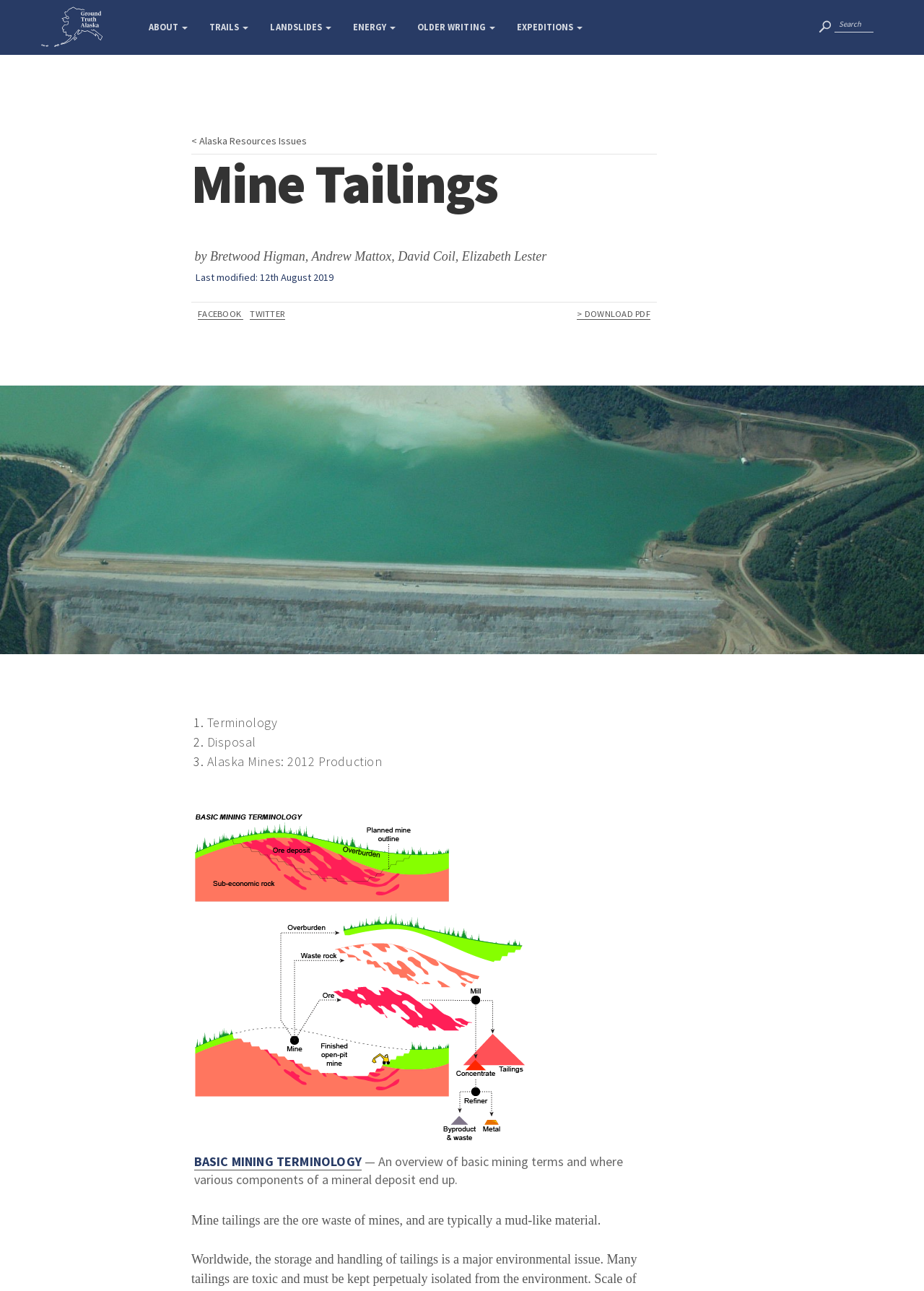Find the bounding box coordinates of the clickable region needed to perform the following instruction: "Read about Mine Tailings". The coordinates should be provided as four float numbers between 0 and 1, i.e., [left, top, right, bottom].

[0.207, 0.117, 0.711, 0.168]